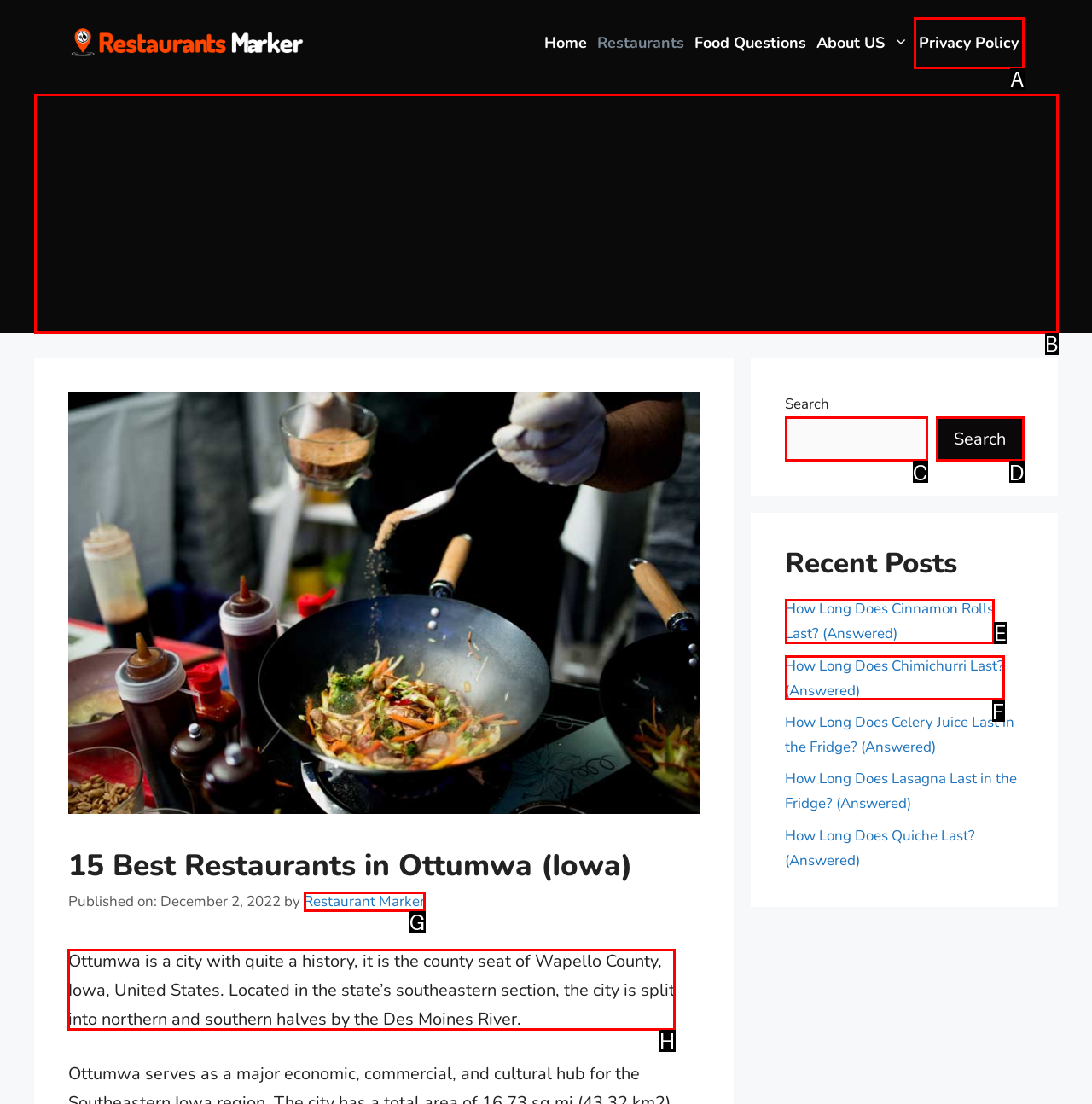Which HTML element should be clicked to complete the following task: Read the article about Ottumwa?
Answer with the letter corresponding to the correct choice.

H